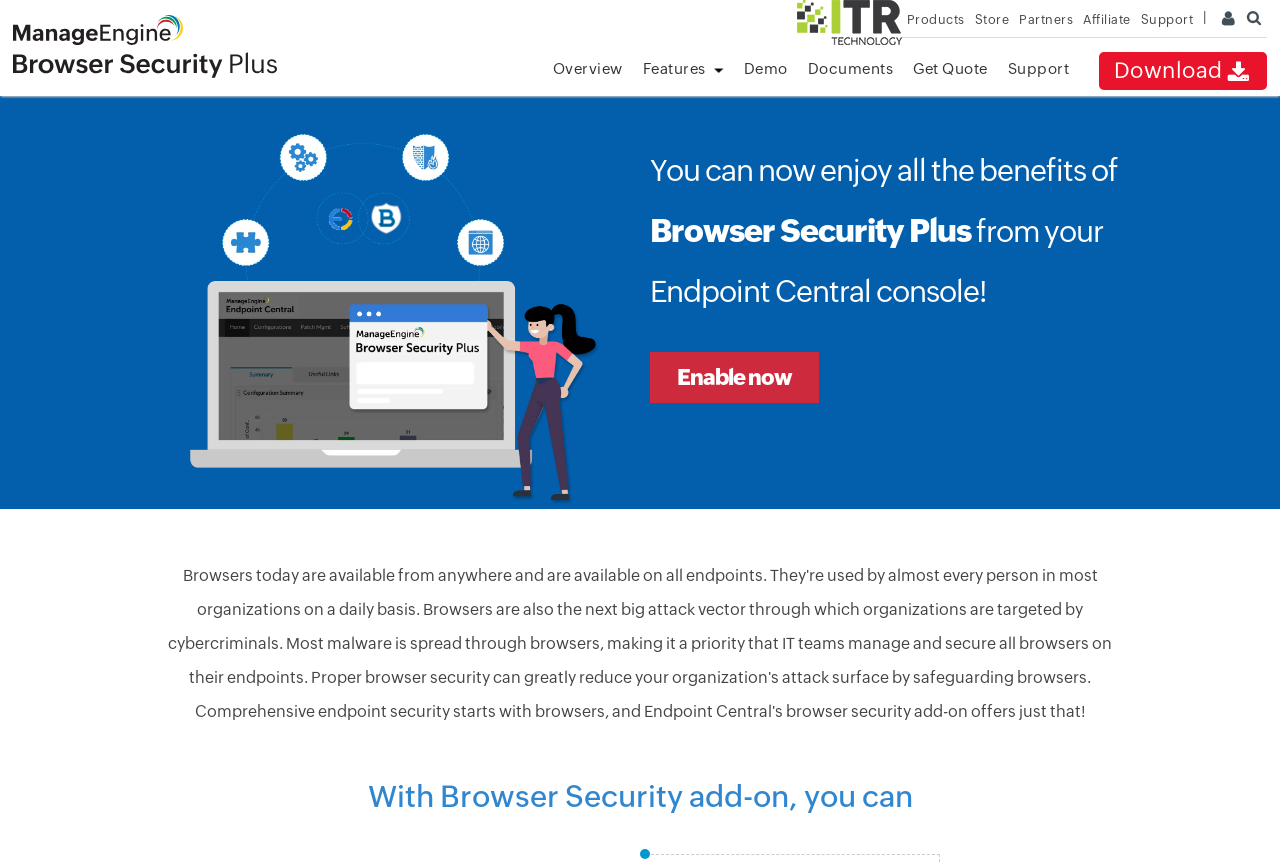What is the main benefit of Browser Security?
Based on the visual content, answer with a single word or a brief phrase.

Secure network from malware